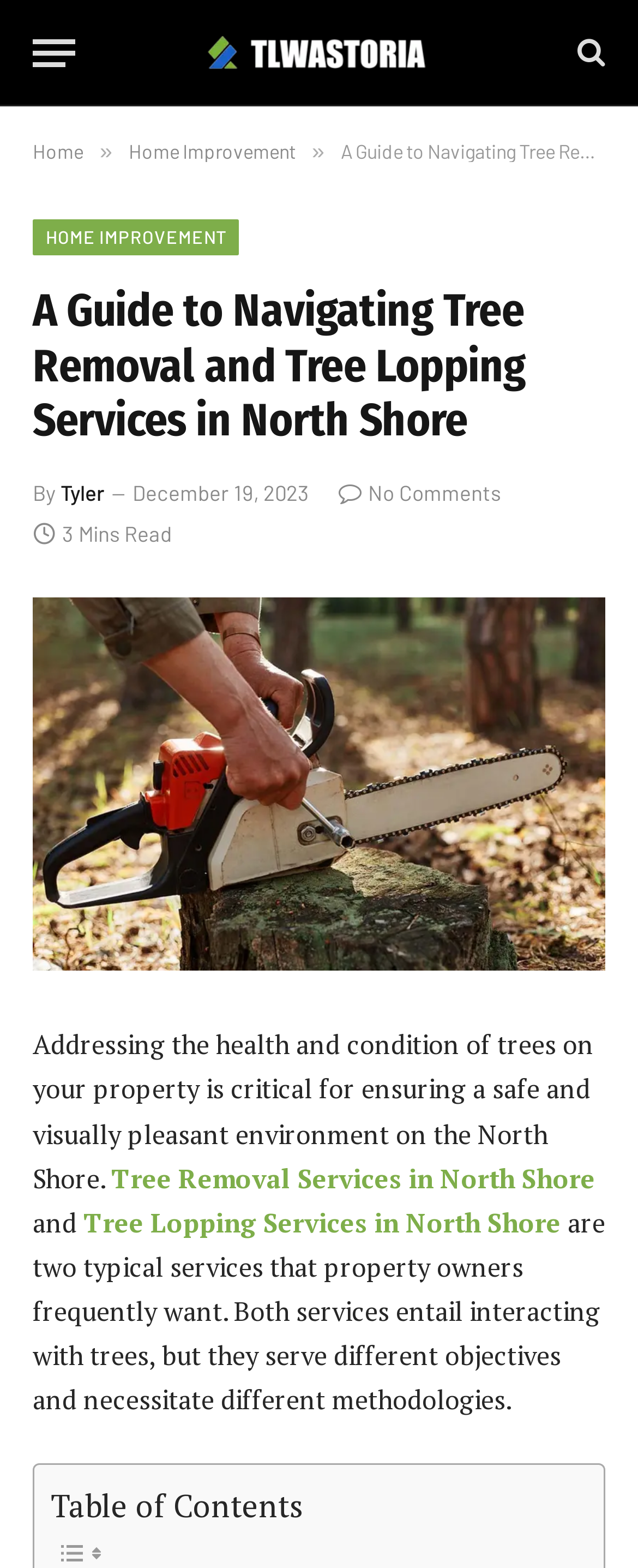Identify the bounding box coordinates of the region I need to click to complete this instruction: "View the table of contents".

[0.079, 0.947, 0.474, 0.973]